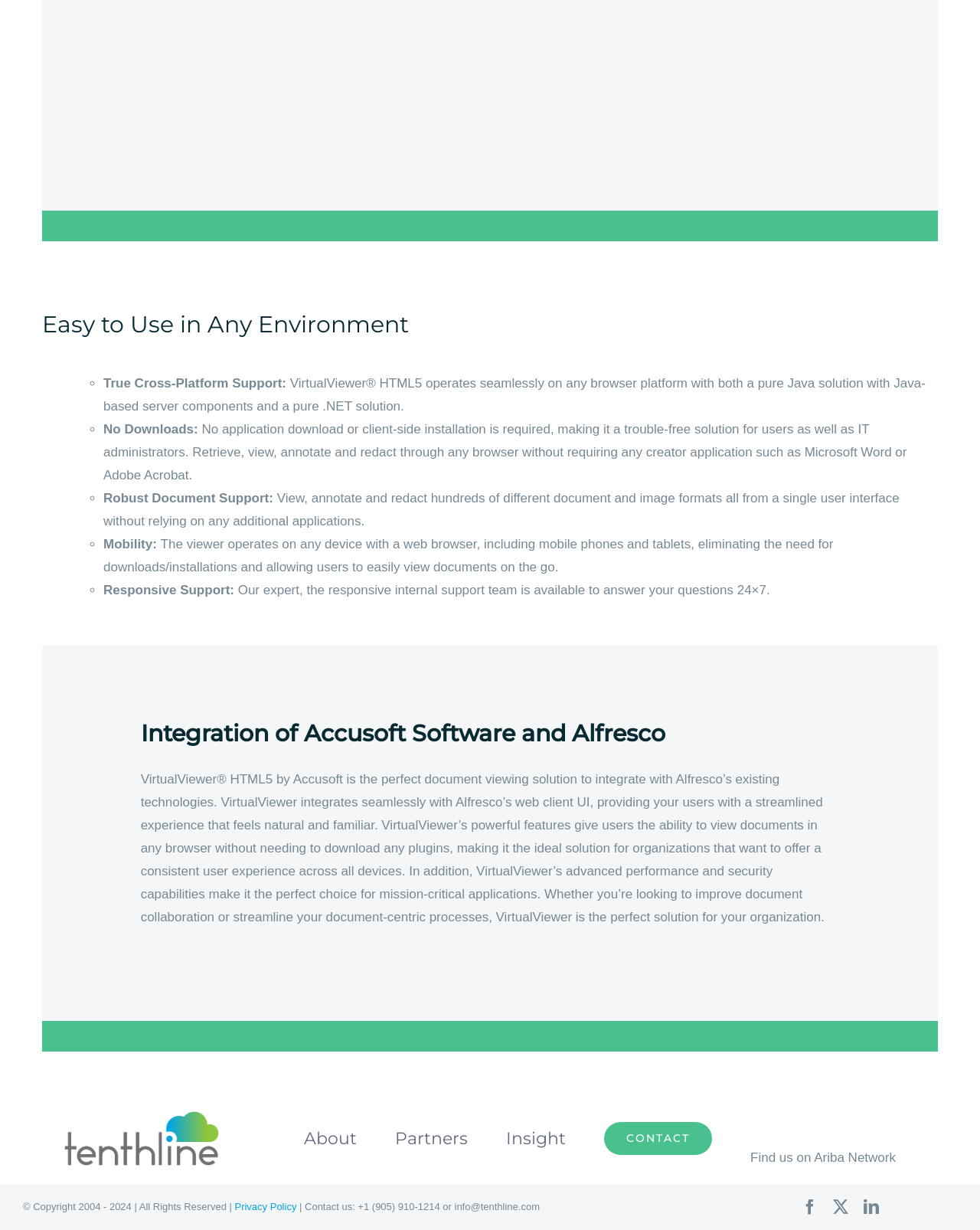Could you determine the bounding box coordinates of the clickable element to complete the instruction: "Subscribe to the newsletter"? Provide the coordinates as four float numbers between 0 and 1, i.e., [left, top, right, bottom].

None